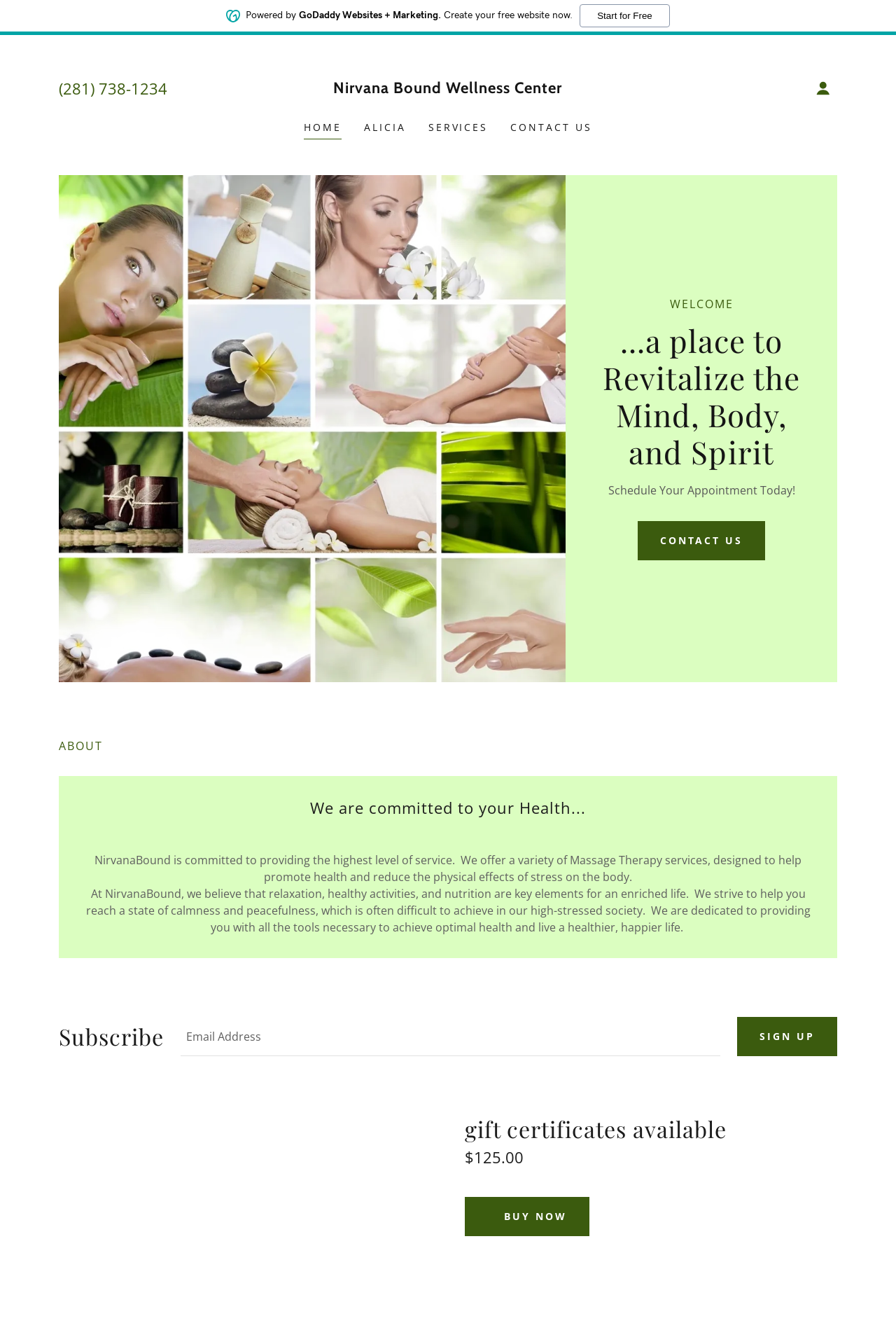Provide the bounding box coordinates of the area you need to click to execute the following instruction: "Click the 'SIGN UP' button".

[0.823, 0.761, 0.934, 0.79]